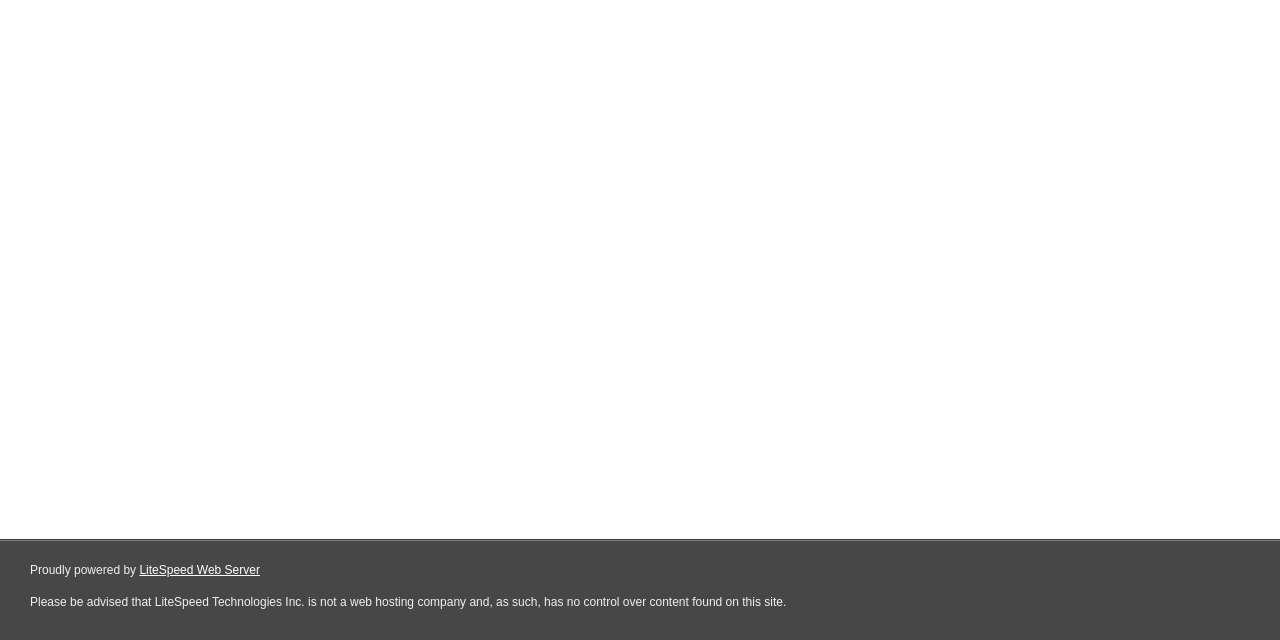Provide the bounding box coordinates for the UI element that is described as: "LiteSpeed Web Server".

[0.109, 0.88, 0.203, 0.902]